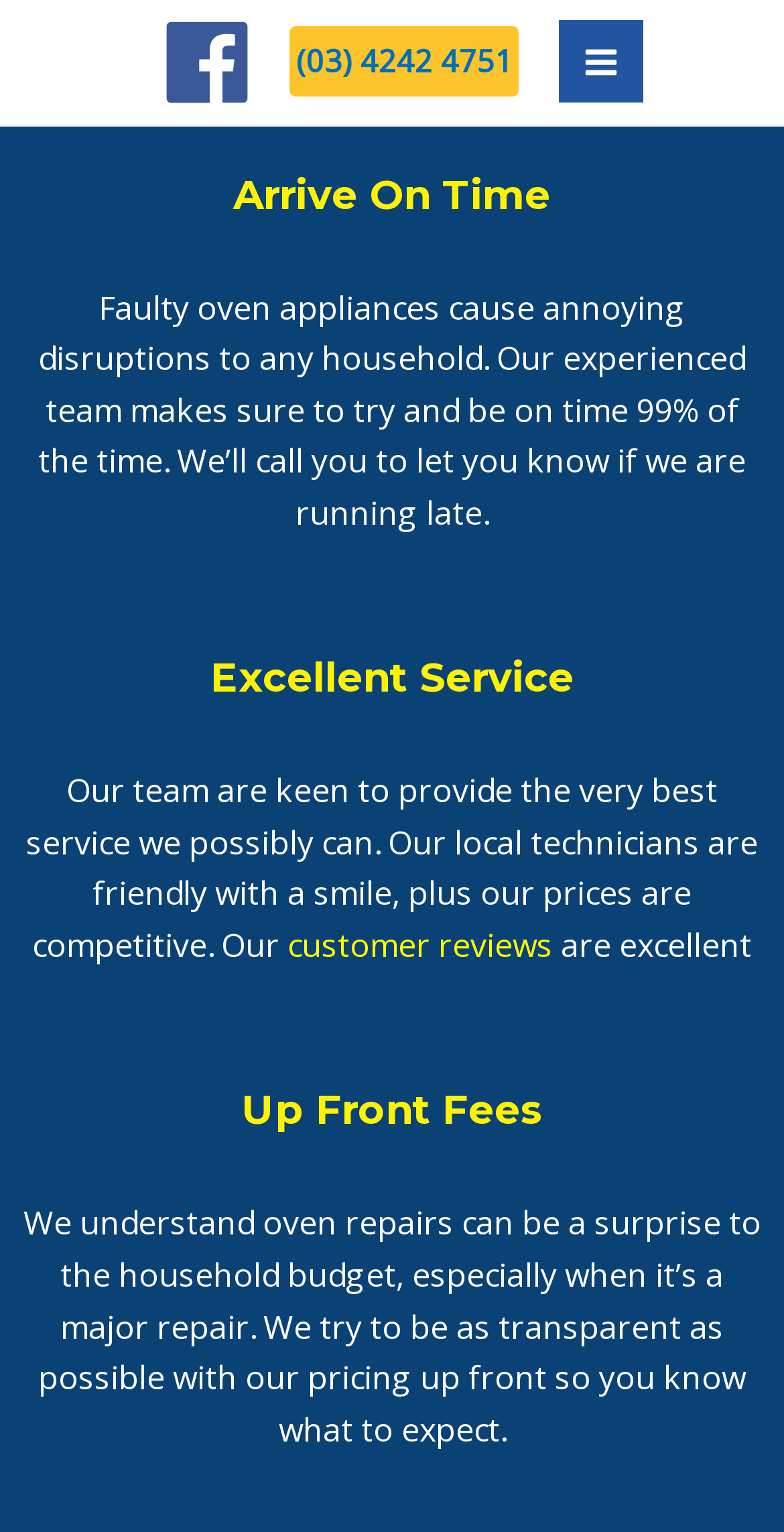Create a detailed summary of all the visual and textual information on the webpage.

The webpage appears to be a service-based website, specifically focused on oven repairs in Geelong, Torquay, Ocean Grove, and Lorne. 

At the top left of the page, there is a header widget containing a Facebook link with an accompanying image. To the right of this, there is a phone number link, (03) 4242 4751. A main menu button is located at the top right corner of the page.

Below the header section, there are three main sections, each with a heading and descriptive text. The first section, titled "Arrive On Time", explains that the team strives to be on time 99% of the time and will call to notify if they are running late. 

The second section, titled "Excellent Service", highlights the team's commitment to providing the best service possible, with friendly local technicians and competitive prices. This section also includes a link to customer reviews.

The third section, titled "Up Front Fees", discusses the transparency of pricing for oven repairs, aiming to provide clear expectations for customers.

Throughout the page, there are no images other than the Facebook icon and the main menu button icon.